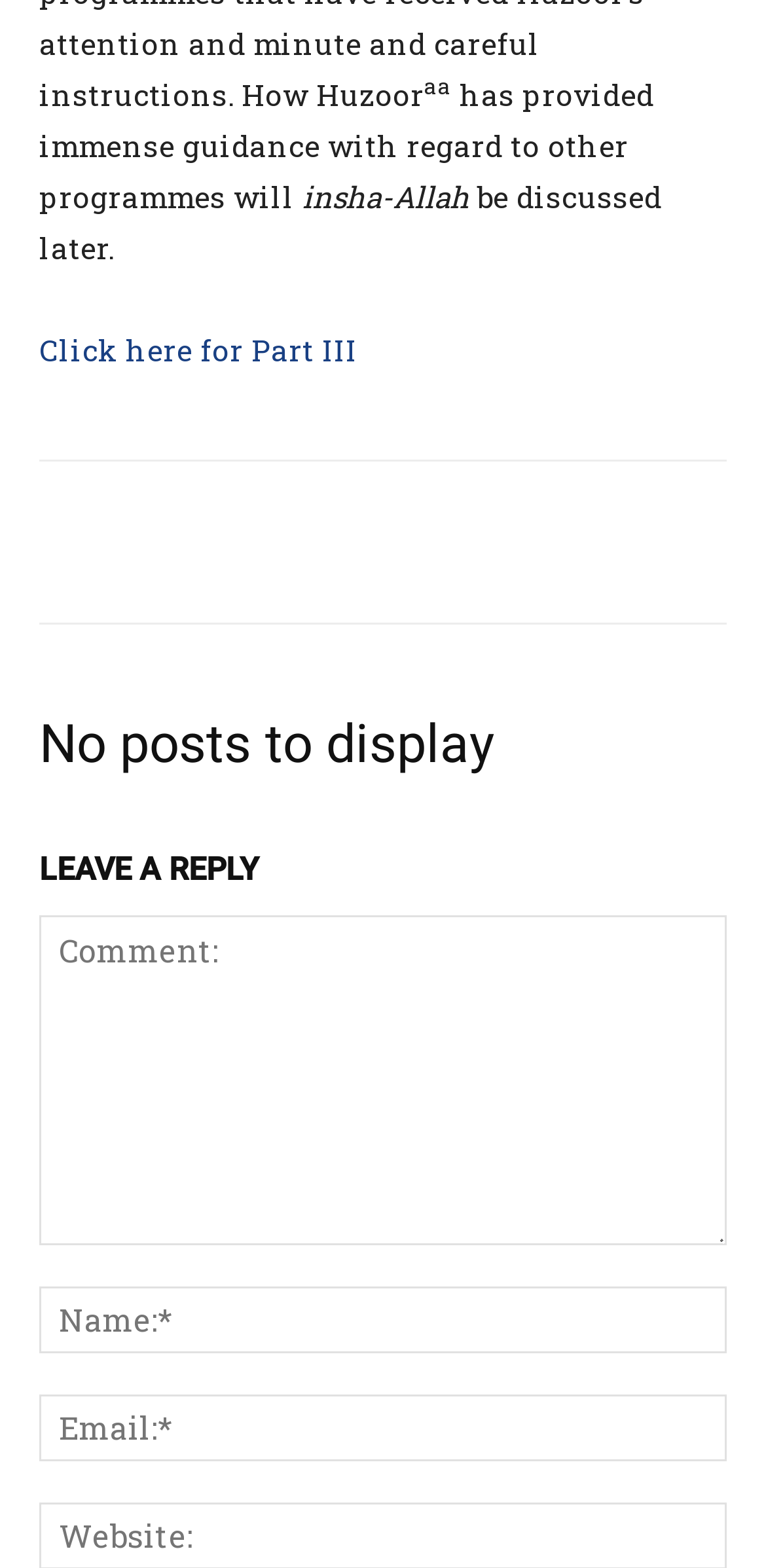Determine the bounding box coordinates of the clickable element to complete this instruction: "Click on the link to Part III". Provide the coordinates in the format of four float numbers between 0 and 1, [left, top, right, bottom].

[0.051, 0.211, 0.467, 0.236]